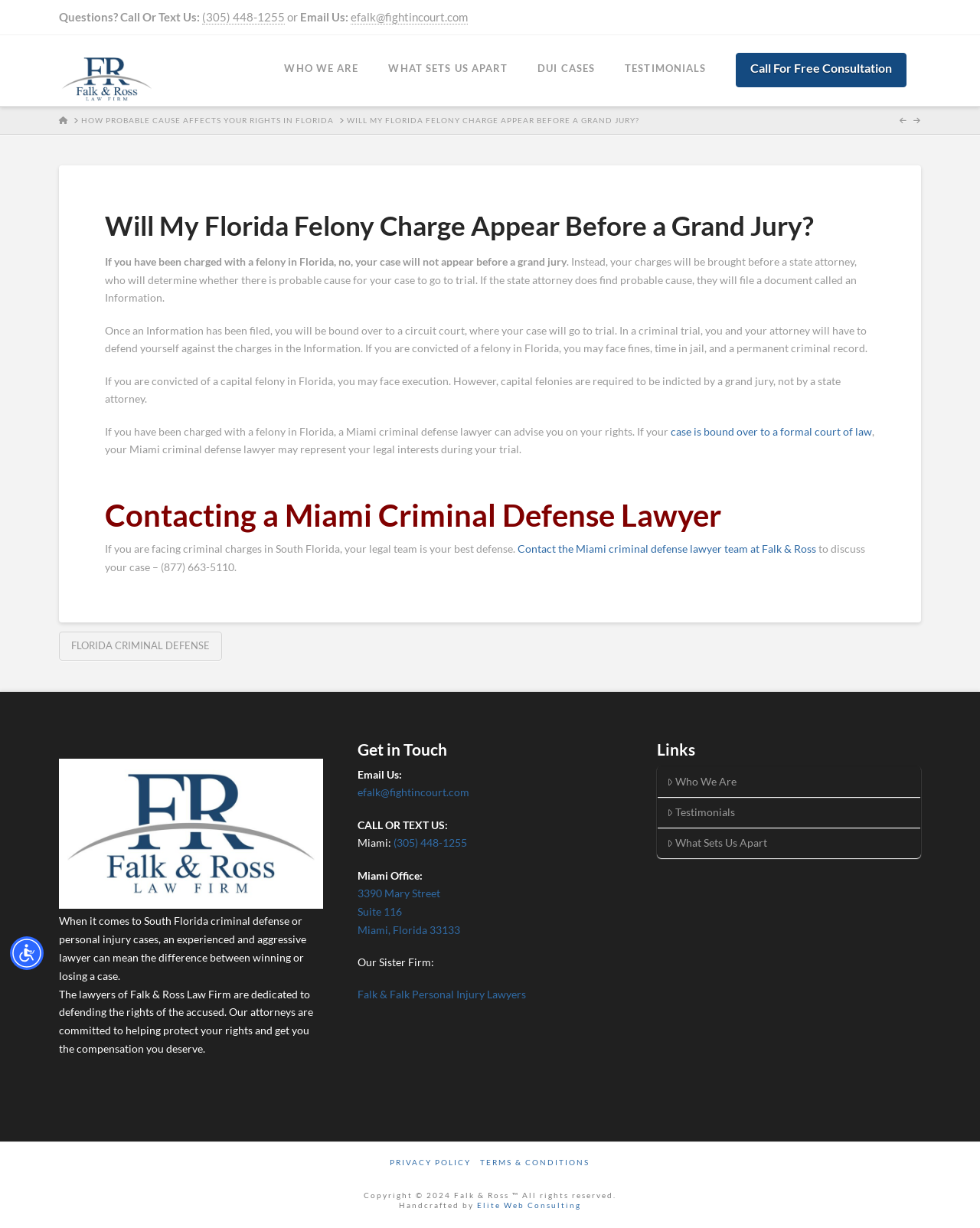Locate the bounding box coordinates of the element I should click to achieve the following instruction: "Contact the Miami criminal defense lawyer team".

[0.528, 0.441, 0.833, 0.452]